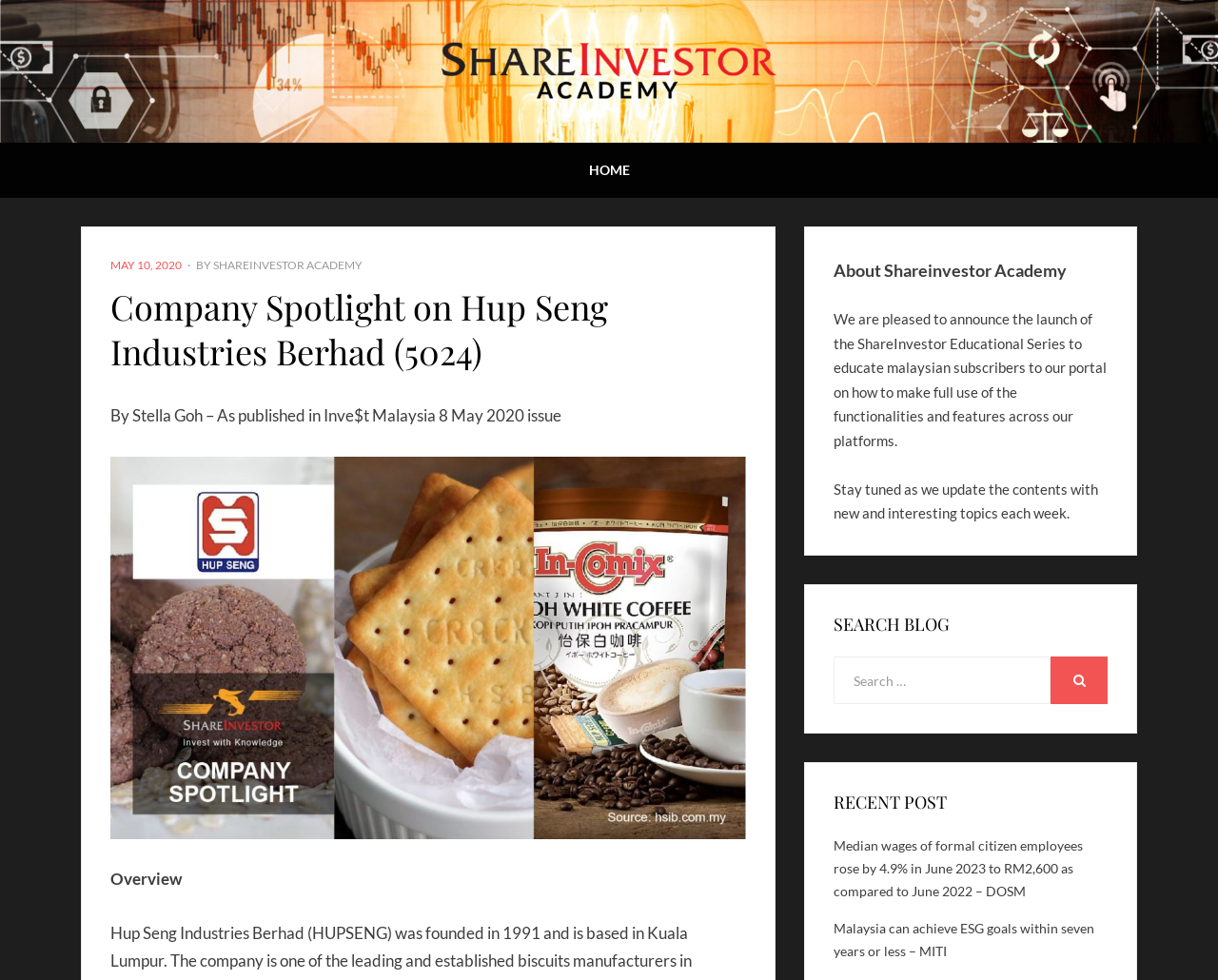Use one word or a short phrase to answer the question provided: 
What is the function of the search box?

To search for blog posts